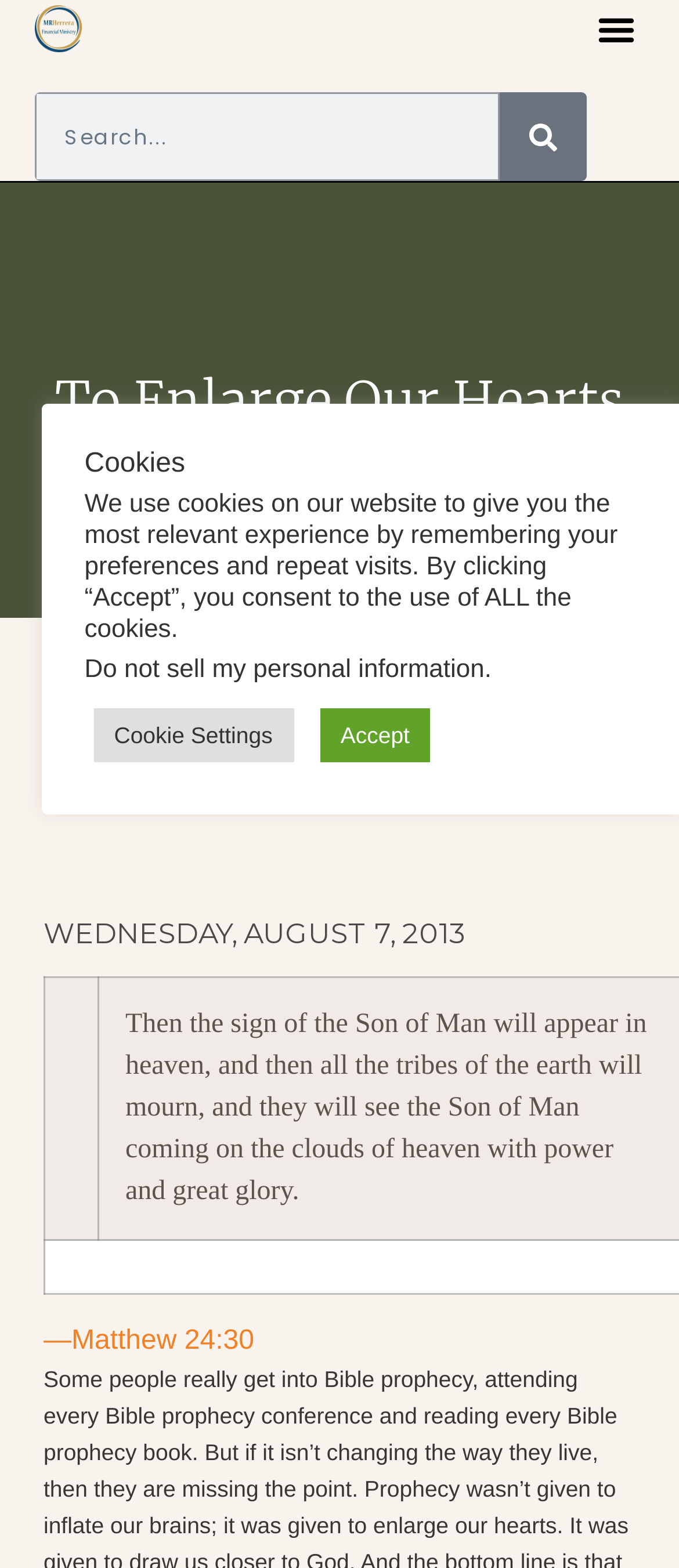Find and indicate the bounding box coordinates of the region you should select to follow the given instruction: "Click the site logo".

[0.05, 0.003, 0.121, 0.034]